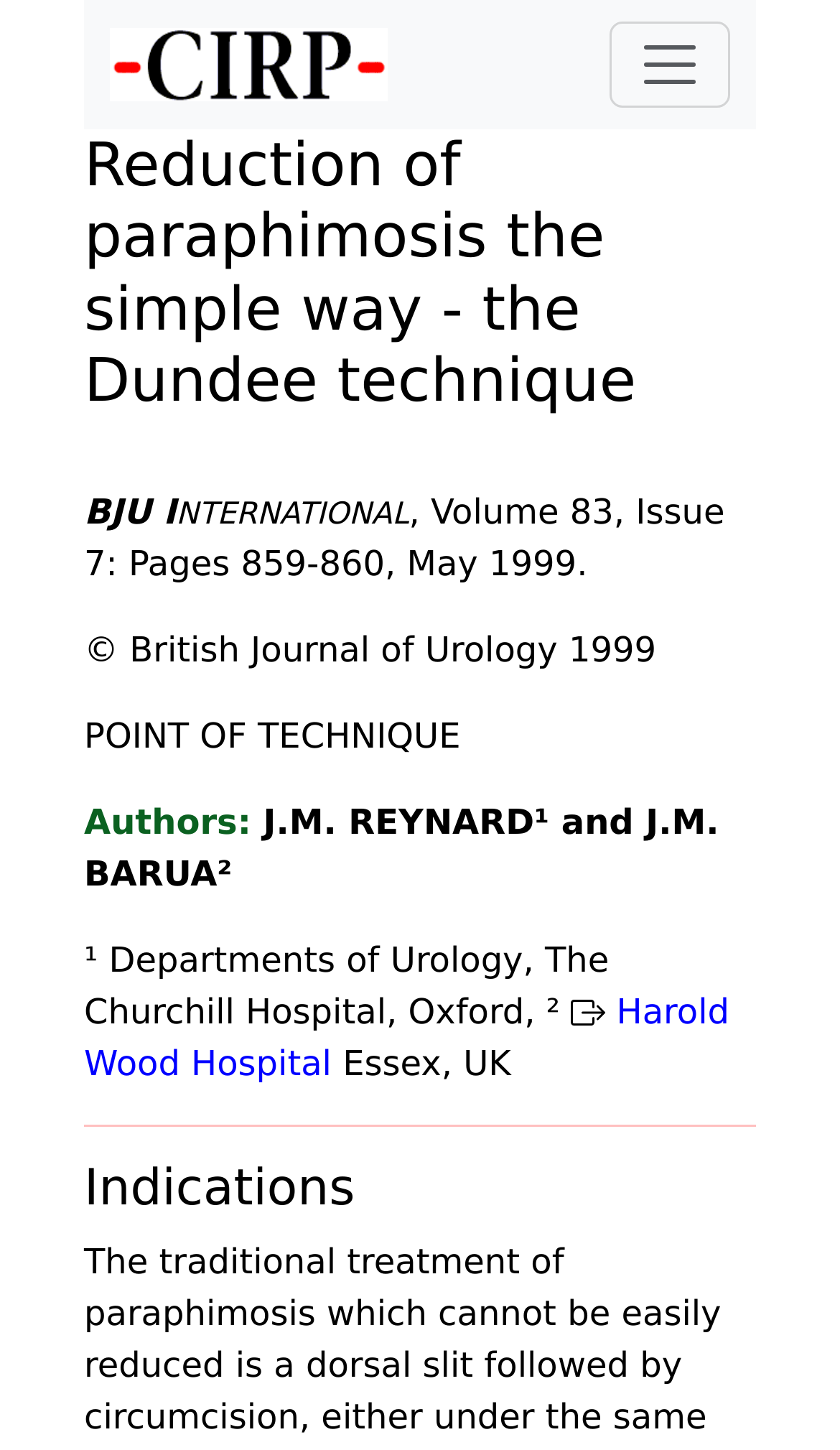Respond concisely with one word or phrase to the following query:
What is the volume number of the journal?

83